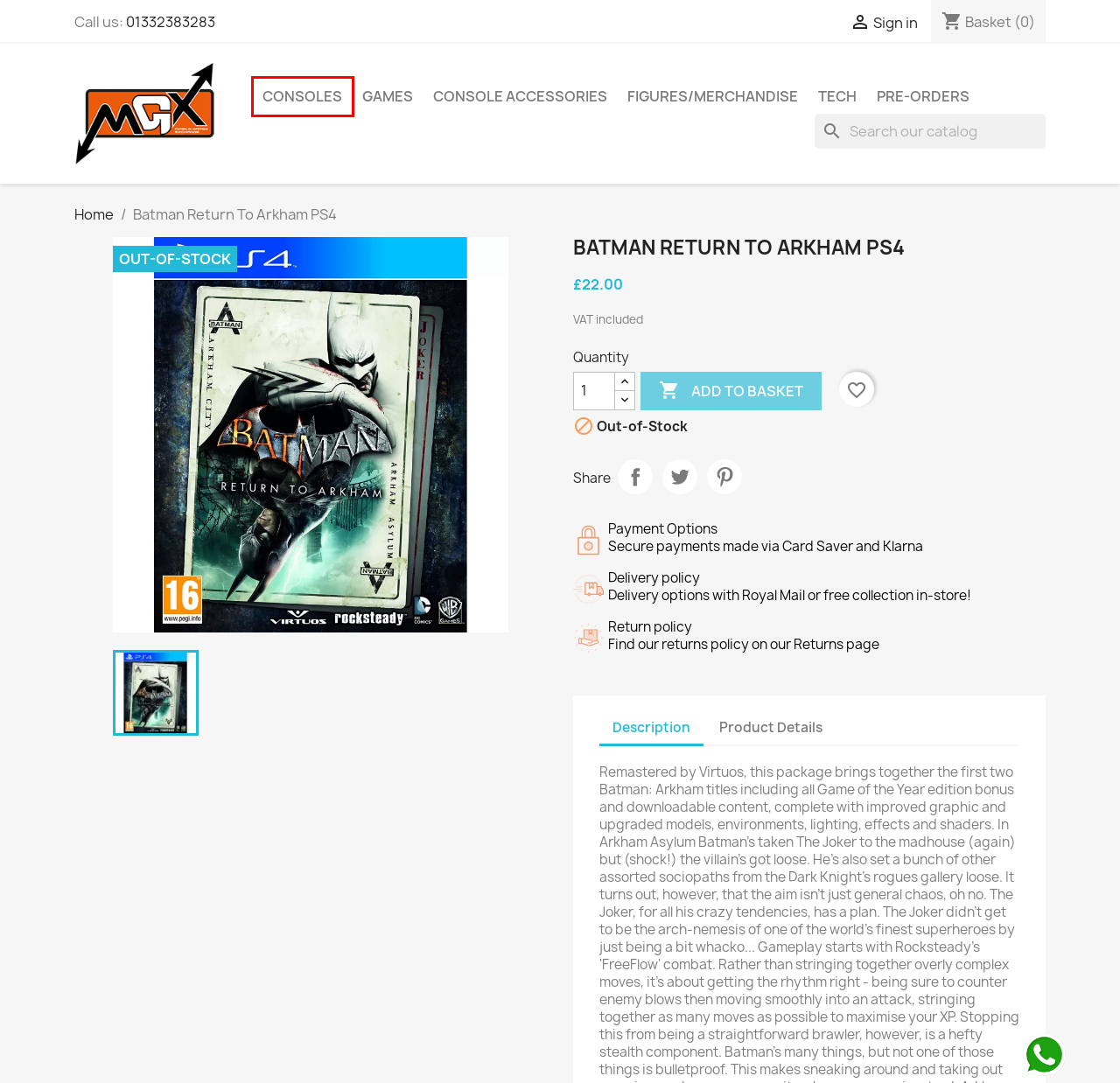Examine the screenshot of a webpage with a red bounding box around an element. Then, select the webpage description that best represents the new page after clicking the highlighted element. Here are the descriptions:
A. Consoles
B. Prices drop
C. Figures/Merchandise
D. Mobile Games Exchange
E. Pre-Orders
F. Login
G. Console accessories
H. Games

A